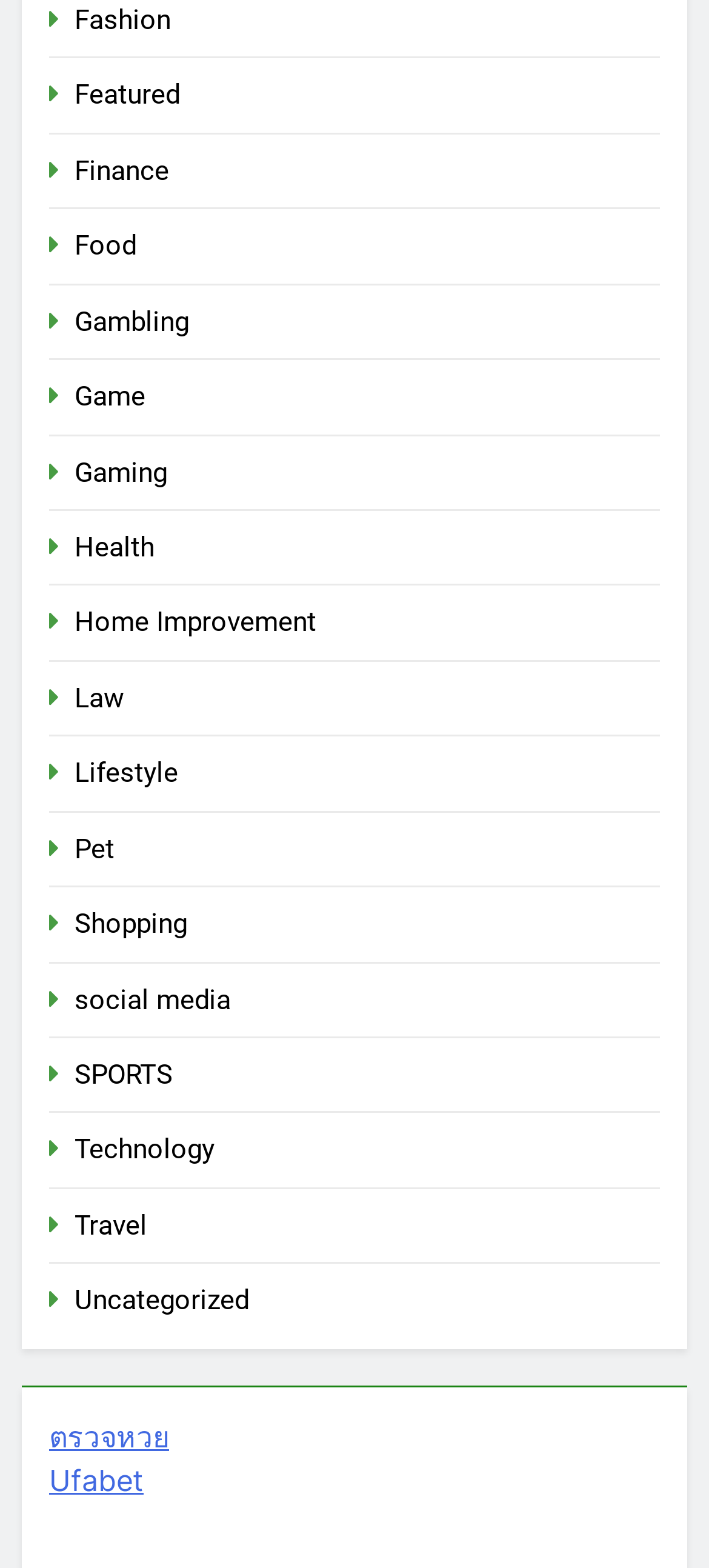Can you find the bounding box coordinates for the element to click on to achieve the instruction: "Explore Sports"?

[0.105, 0.675, 0.244, 0.696]